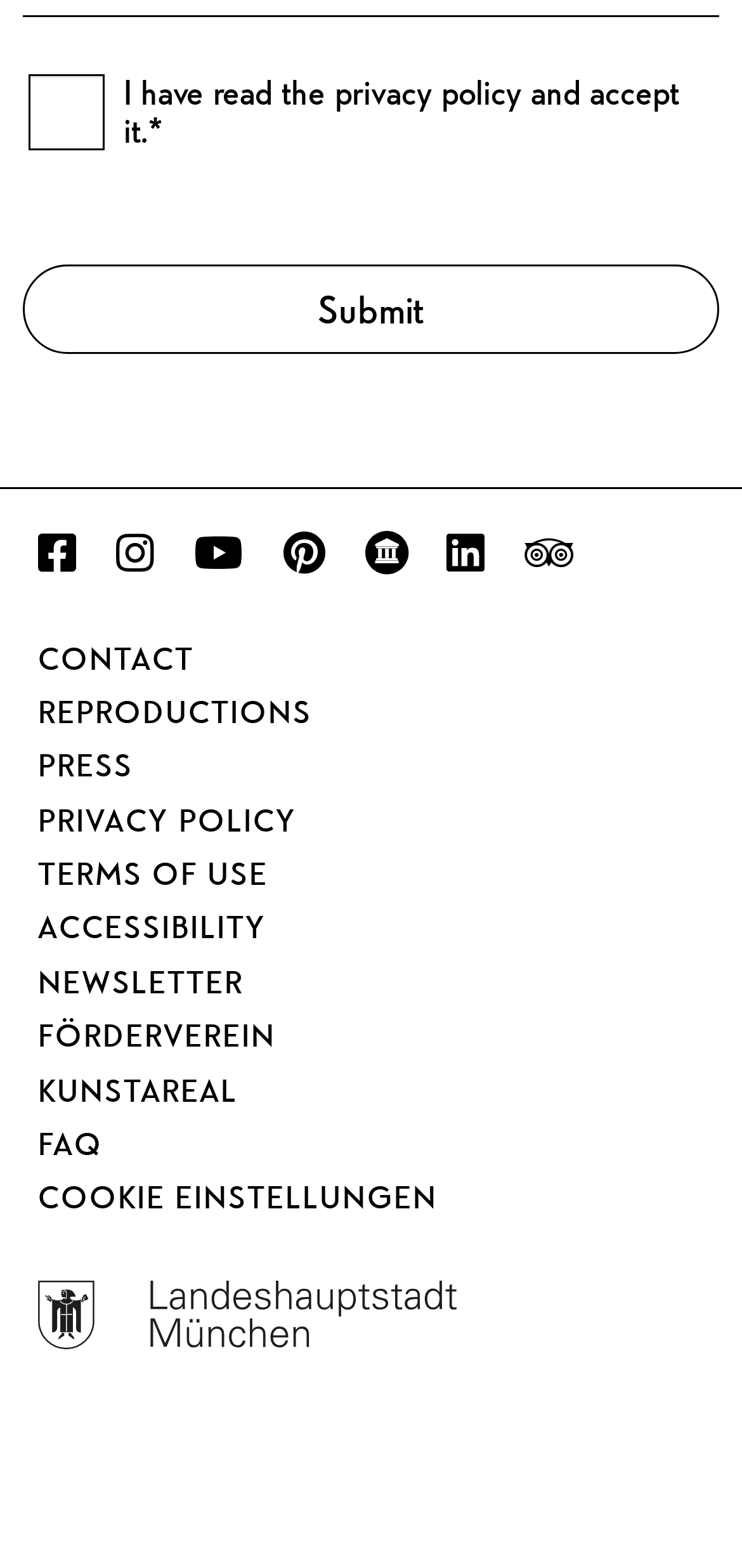Determine the bounding box coordinates for the area that should be clicked to carry out the following instruction: "View the Kunstareal page".

[0.051, 0.684, 0.321, 0.706]